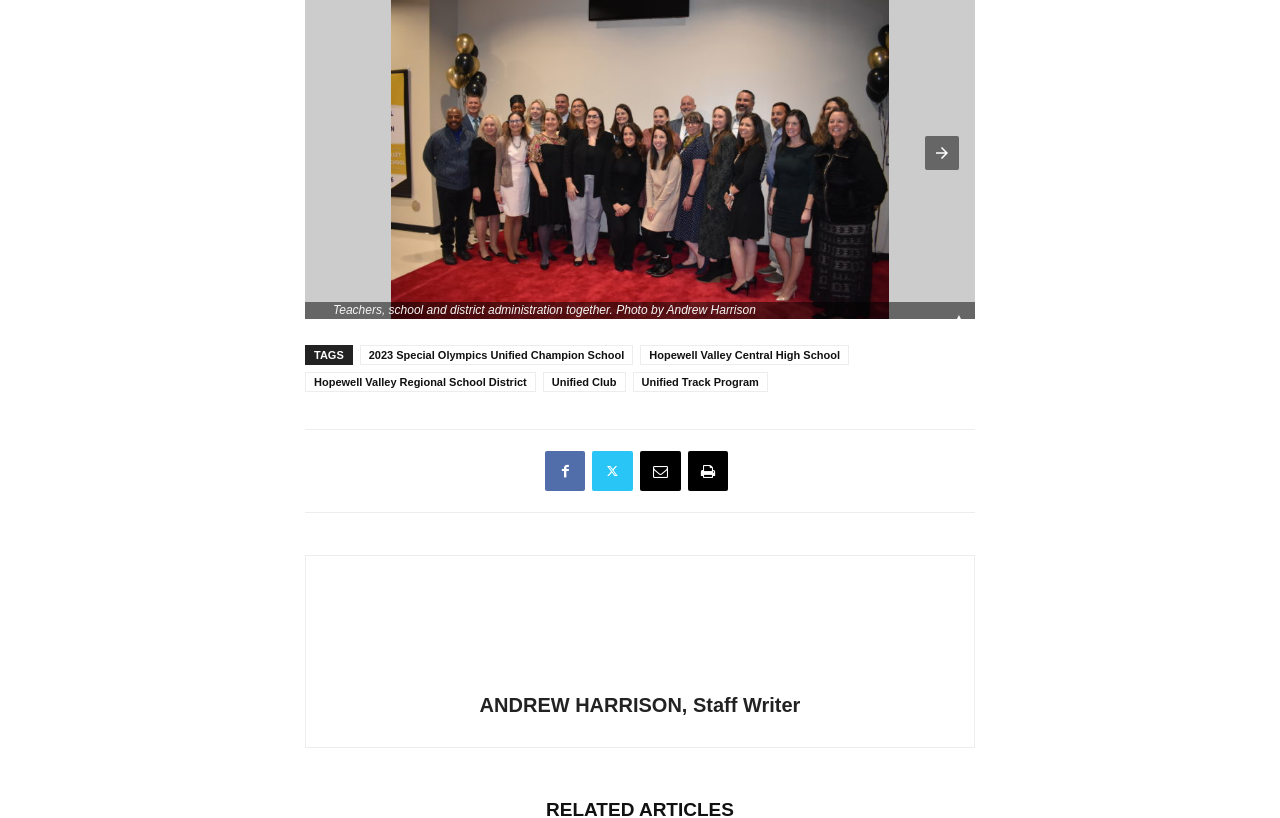Identify the bounding box of the HTML element described as: "ANDREW HARRISON, Staff Writer".

[0.375, 0.848, 0.625, 0.875]